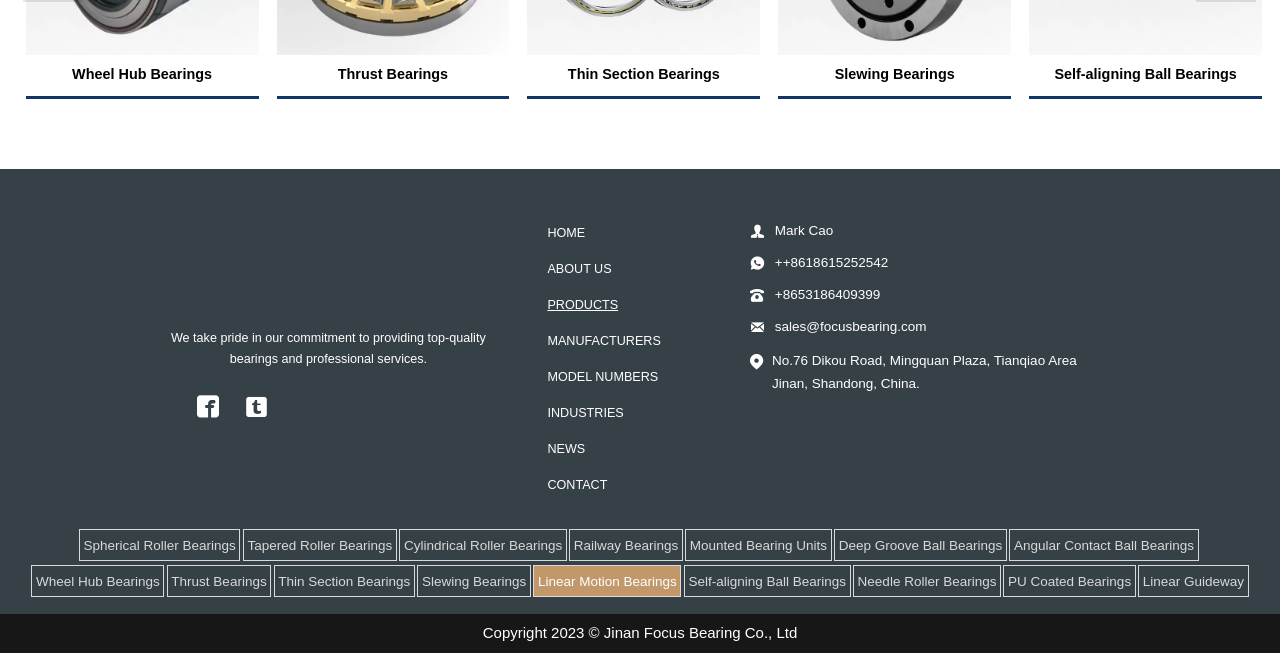What is the copyright year of Jinan Focus Bearing Co., Ltd?
Provide a comprehensive and detailed answer to the question.

According to the StaticText element with ID 308, the copyright year of Jinan Focus Bearing Co., Ltd is 2023.